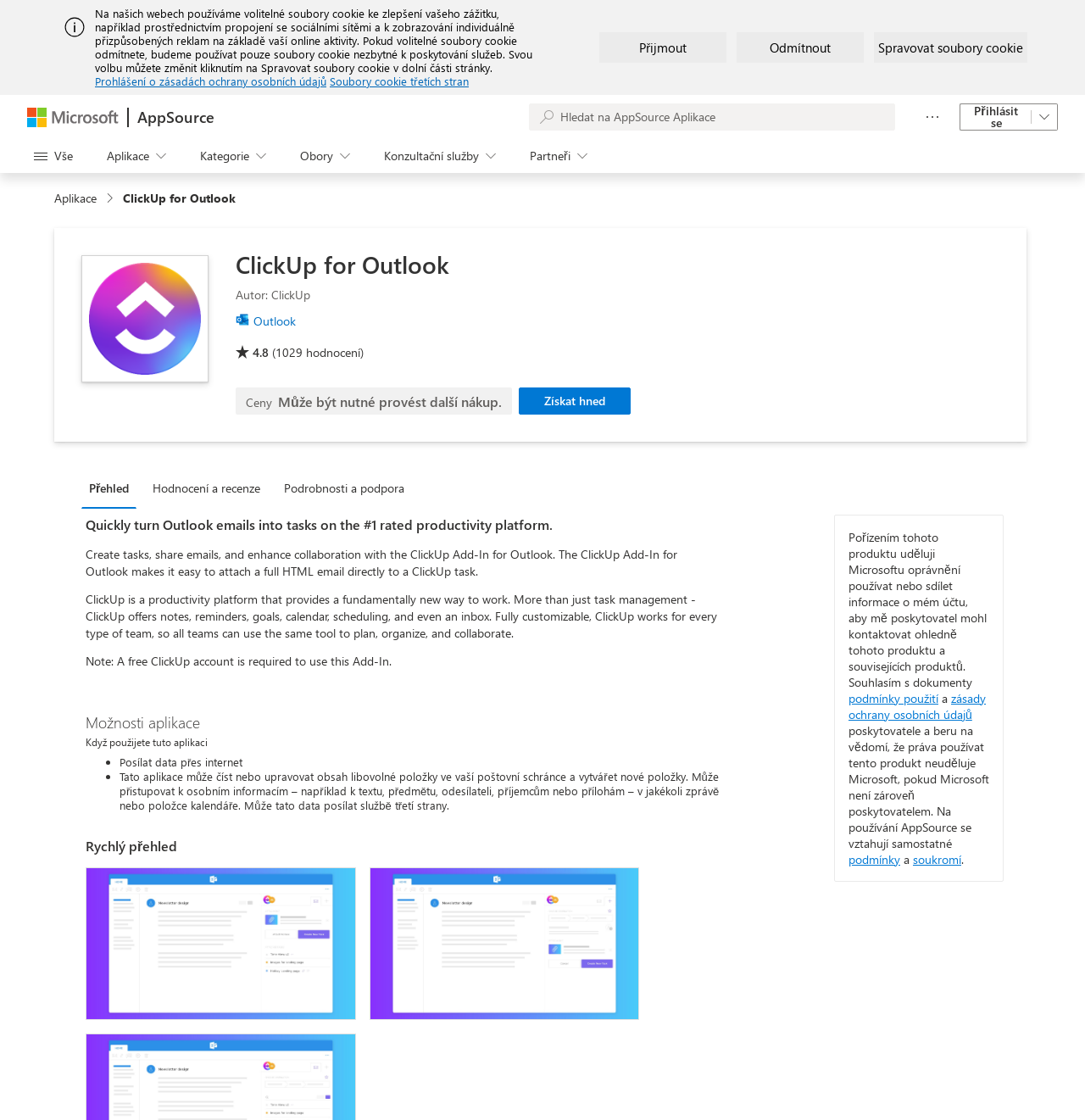How many snapshots of ClickUp for Outlook are shown?
Refer to the image and provide a concise answer in one word or phrase.

2